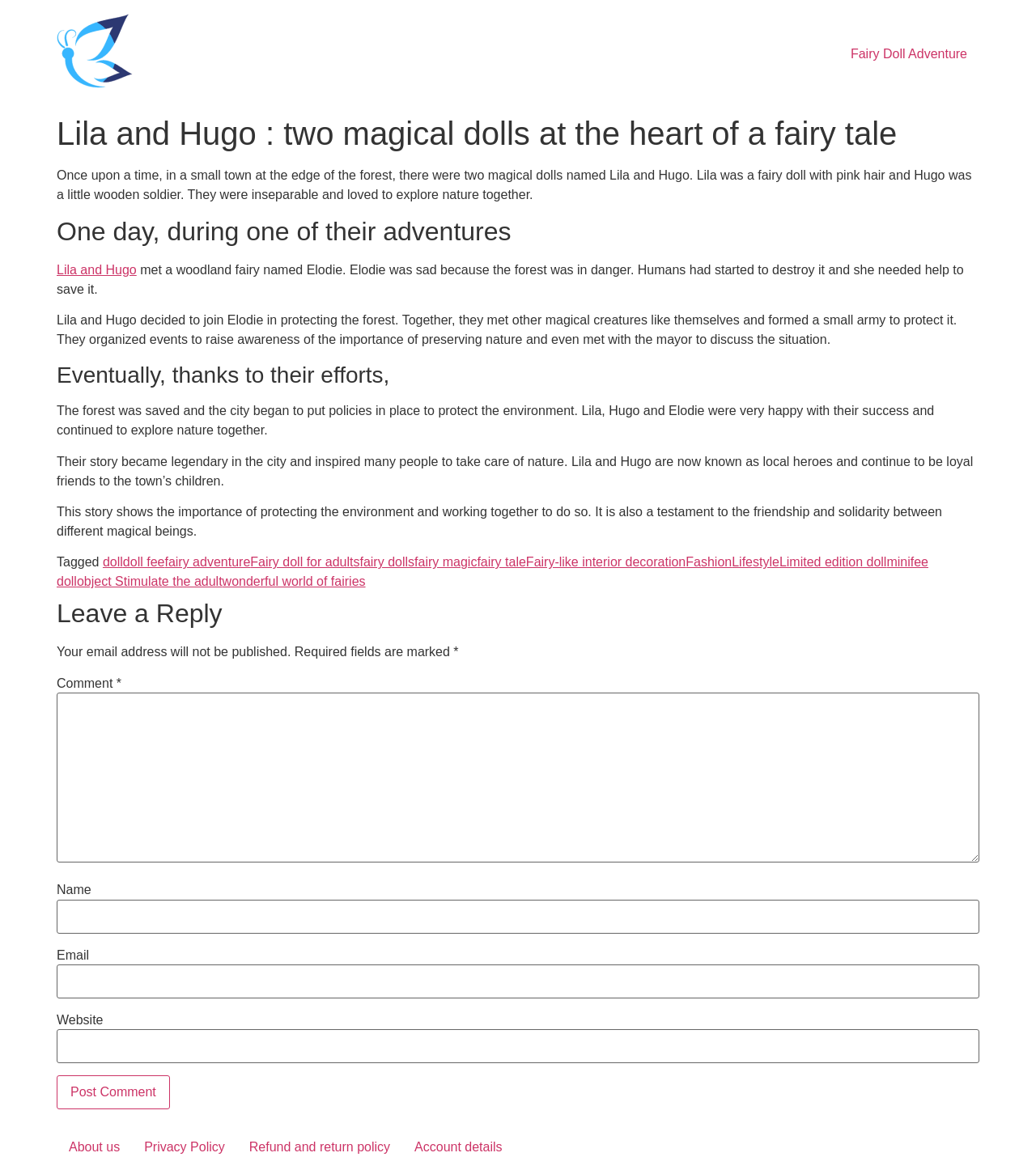Using the provided element description: "Fairy doll for adults", identify the bounding box coordinates. The coordinates should be four floats between 0 and 1 in the order [left, top, right, bottom].

[0.242, 0.473, 0.347, 0.485]